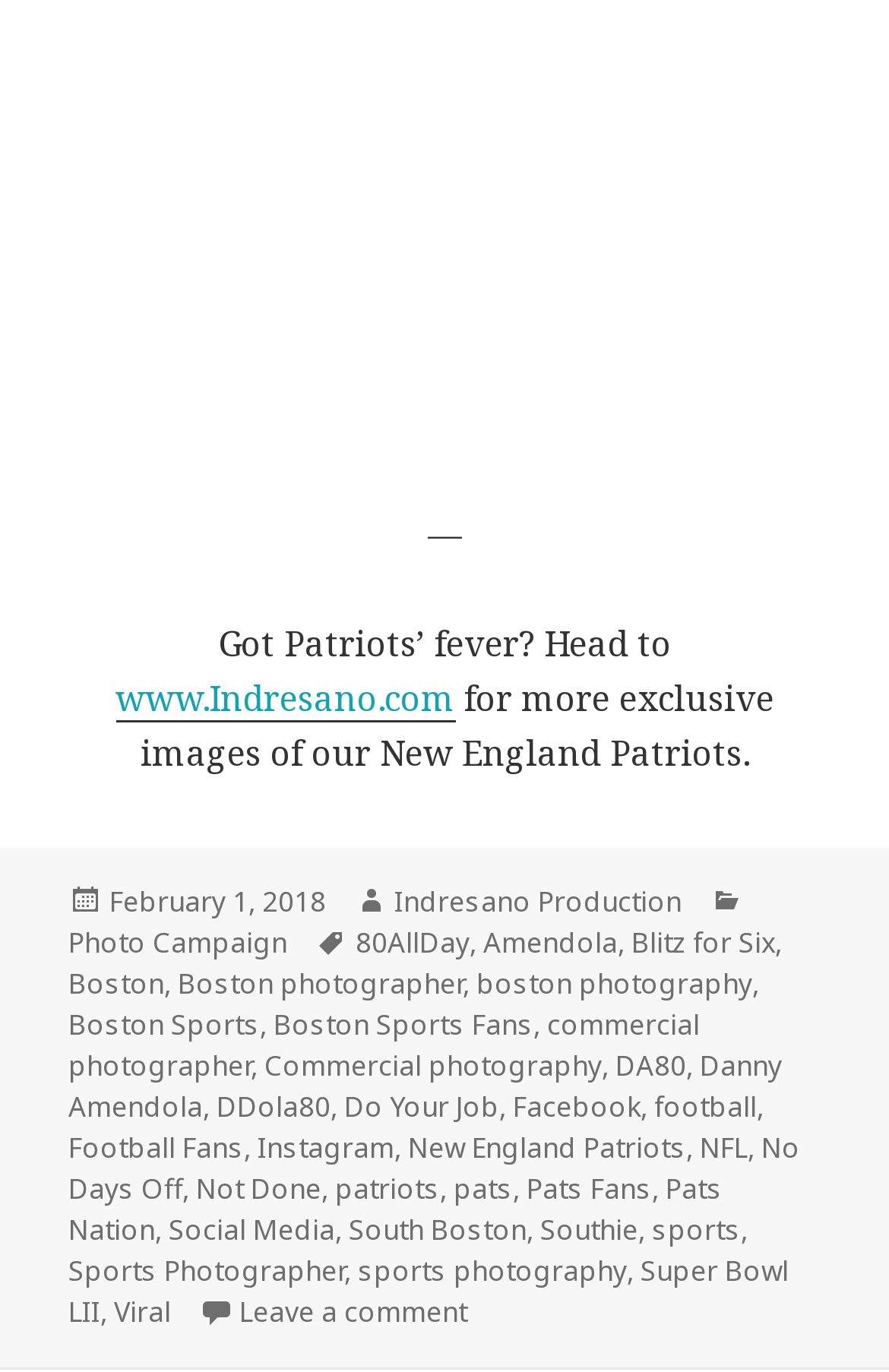What is the date of the post?
Using the image, provide a concise answer in one word or a short phrase.

February 1, 2018